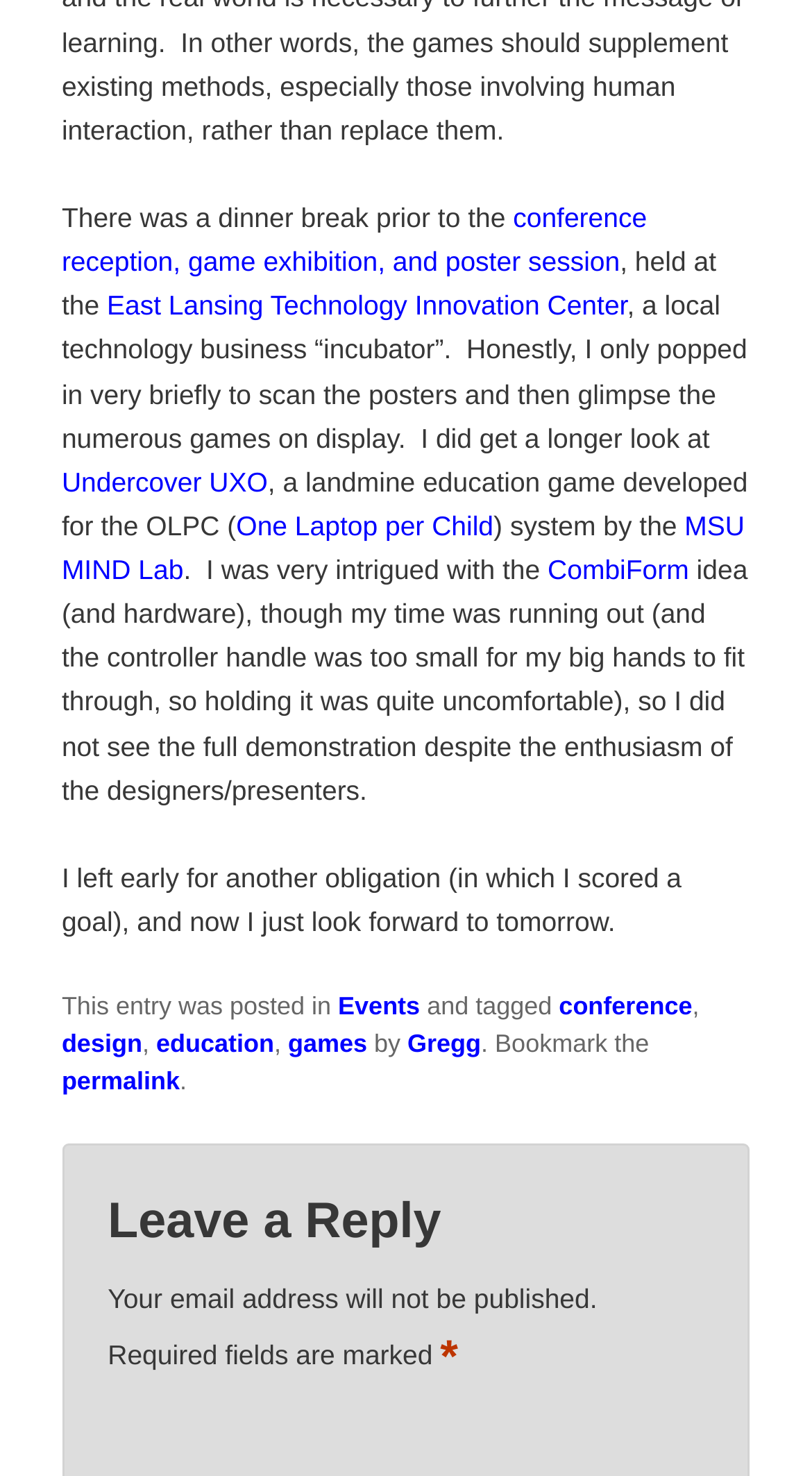Please identify the bounding box coordinates of the area that needs to be clicked to follow this instruction: "Read about the CombiForm idea".

[0.674, 0.375, 0.849, 0.397]